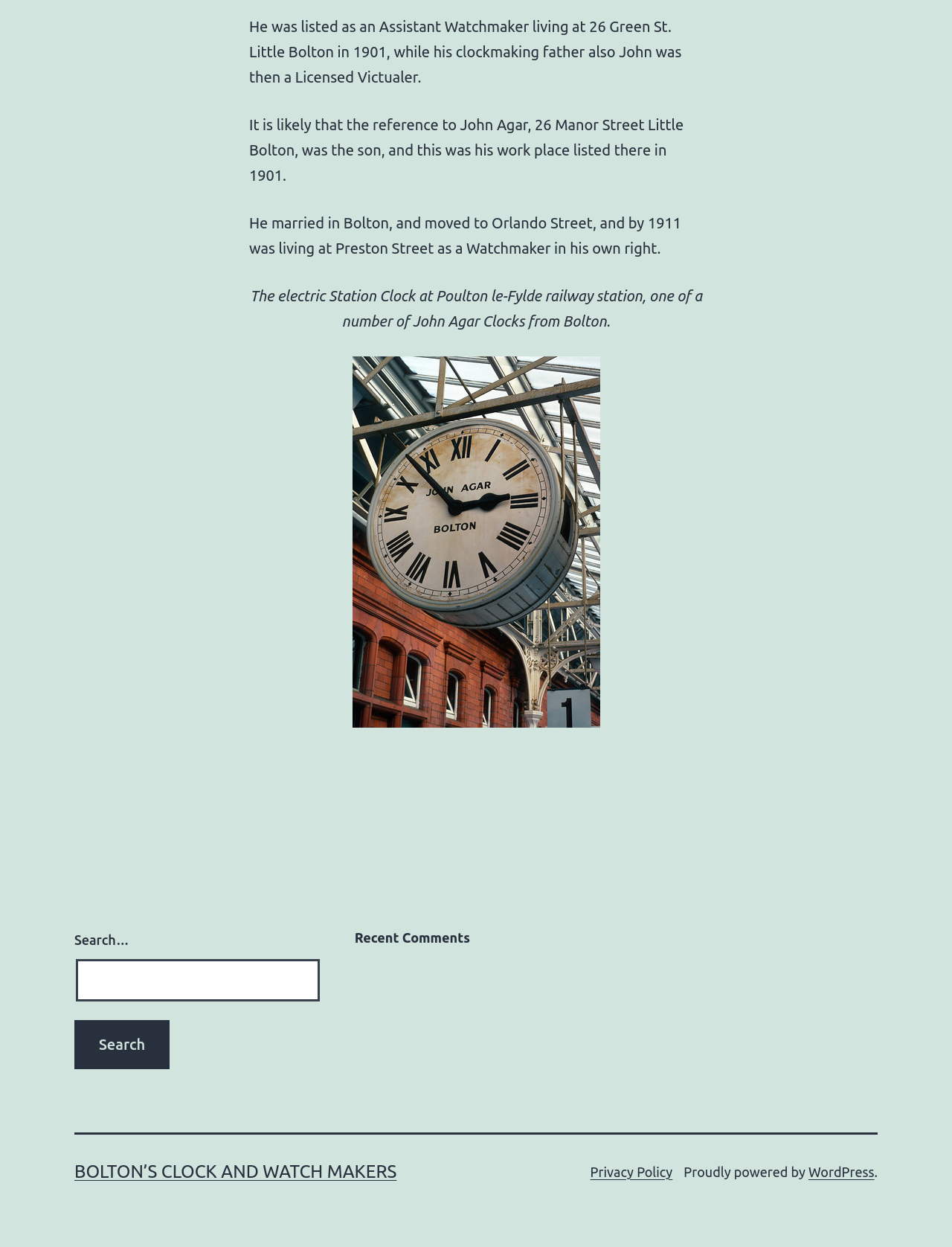Identify the bounding box coordinates for the UI element that matches this description: "Privacy Policy".

[0.62, 0.934, 0.706, 0.945]